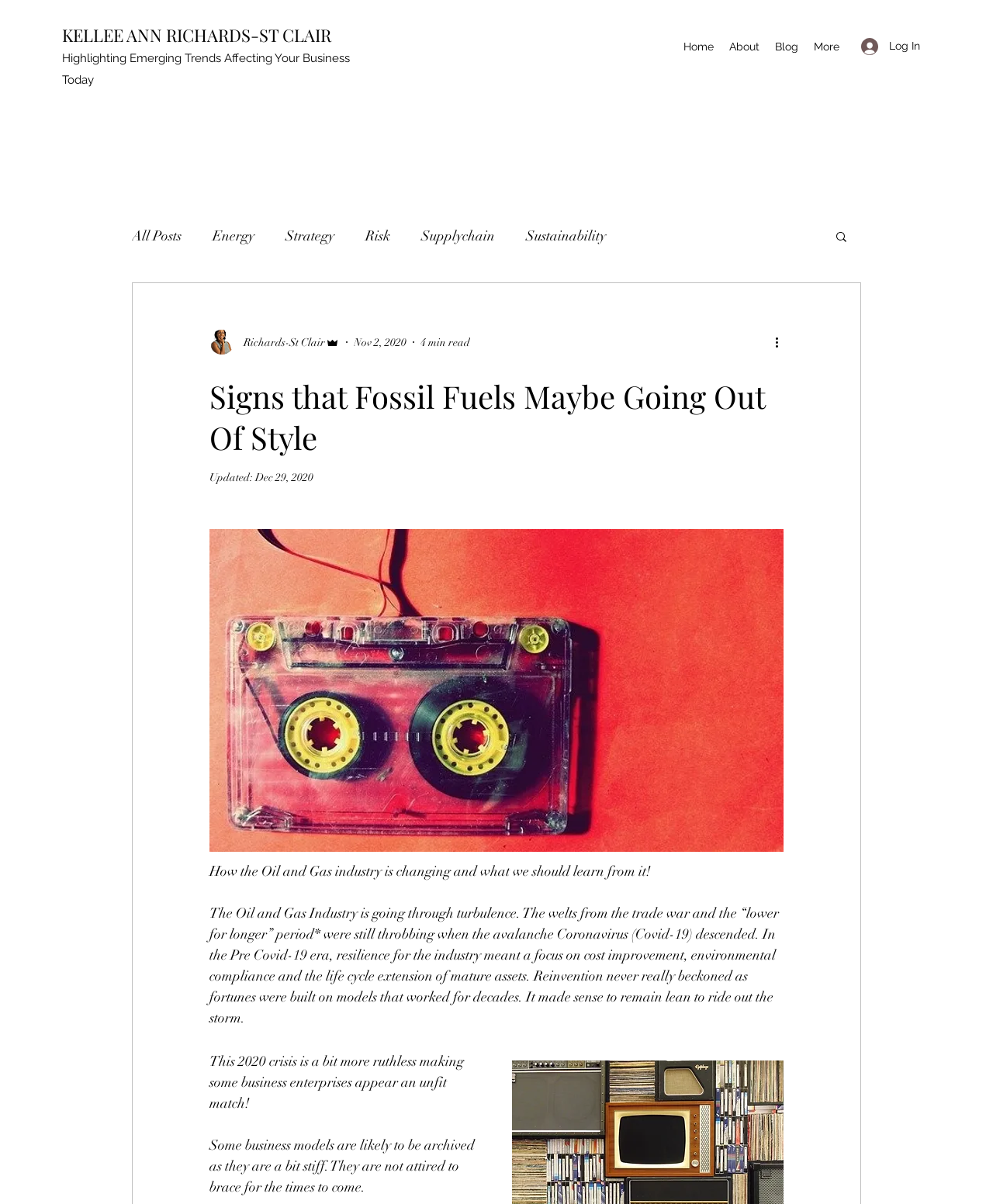Is there a search function on the webpage?
Kindly offer a comprehensive and detailed response to the question.

A search function is available on the webpage. It can be found in the navigation menu under the 'blog' section, and it is represented by a button with the text 'Search' and a magnifying glass icon.